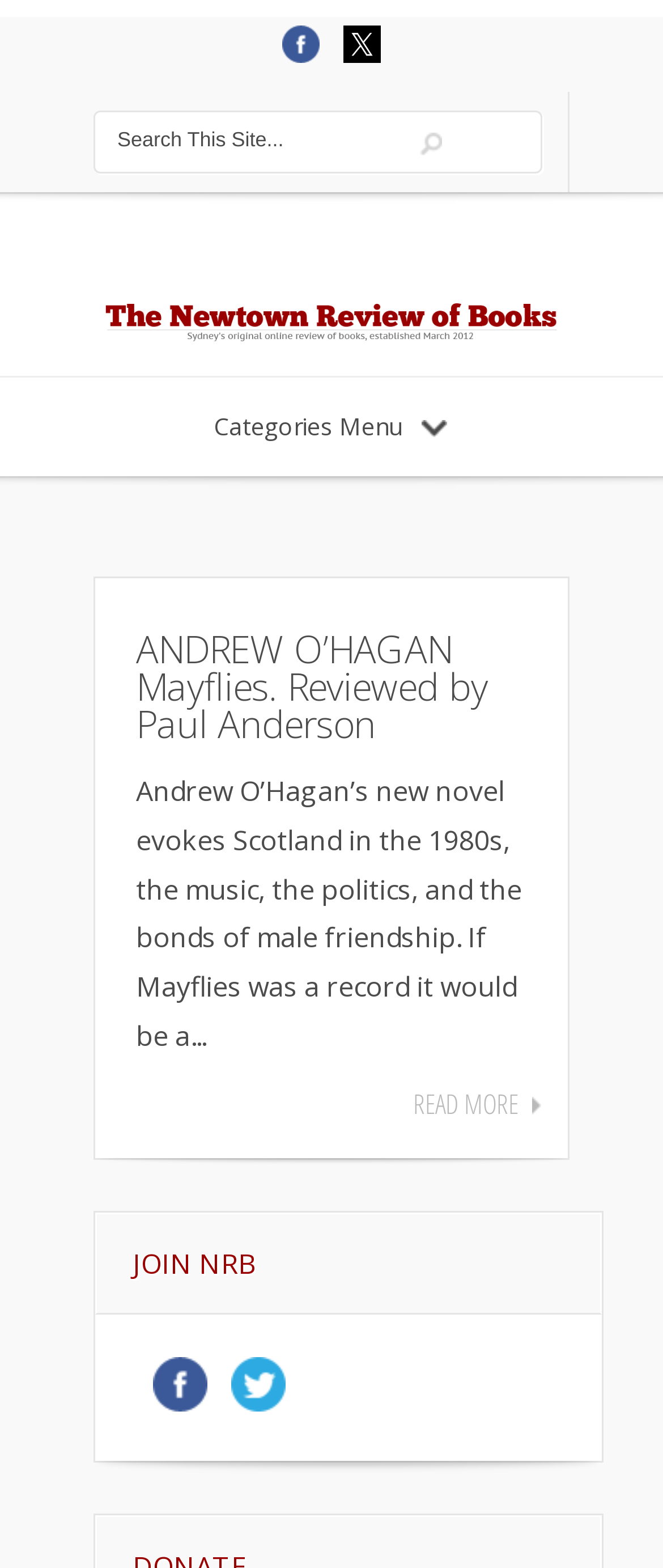With reference to the screenshot, provide a detailed response to the question below:
What is the purpose of the search box?

The search box is located at the top of the page, and it has a placeholder text 'Search This Site...'. This suggests that the purpose of the search box is to allow users to search for content within the website.